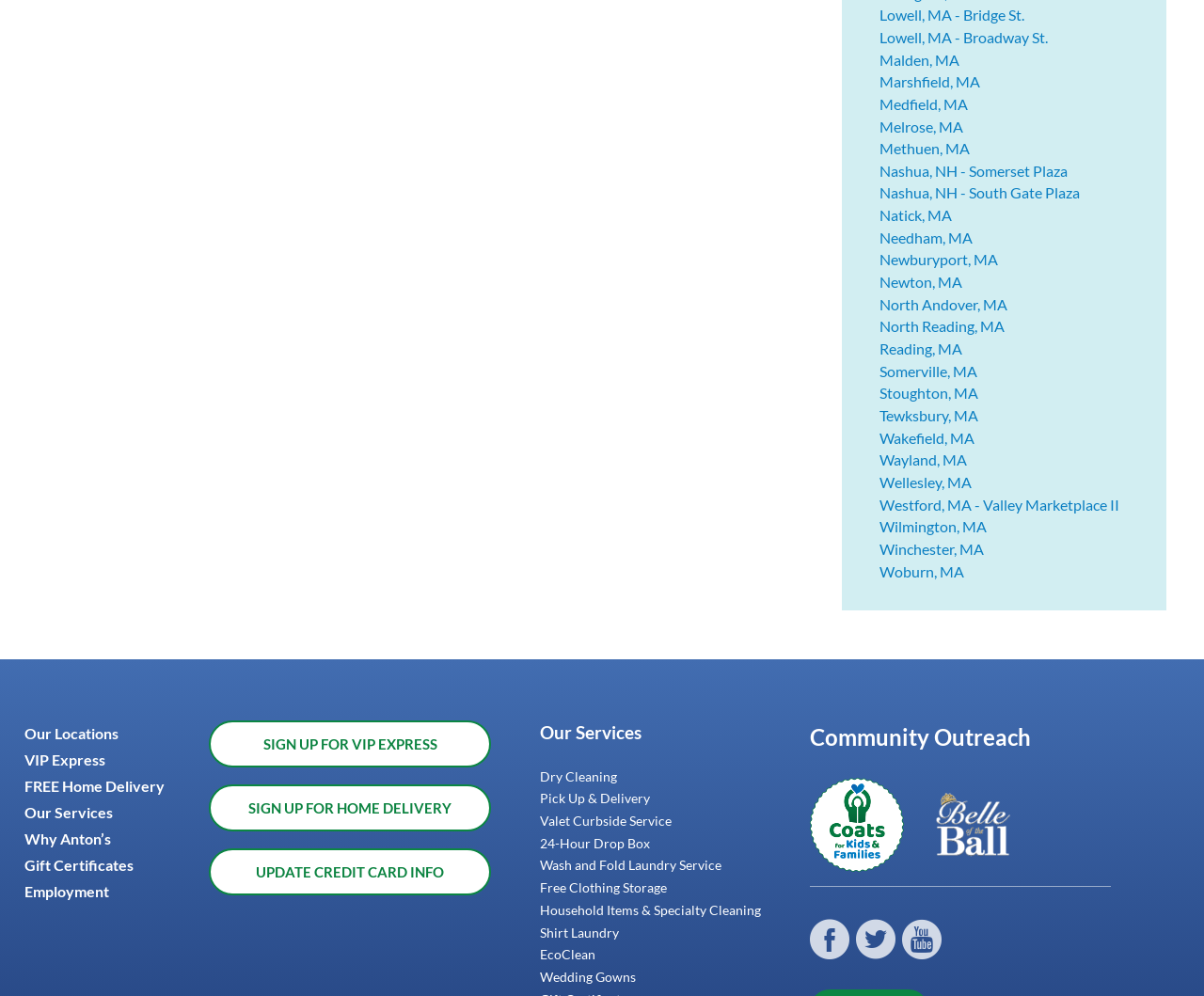What is the 'Free Home Delivery' service?
Using the image as a reference, answer the question with a short word or phrase.

A delivery service